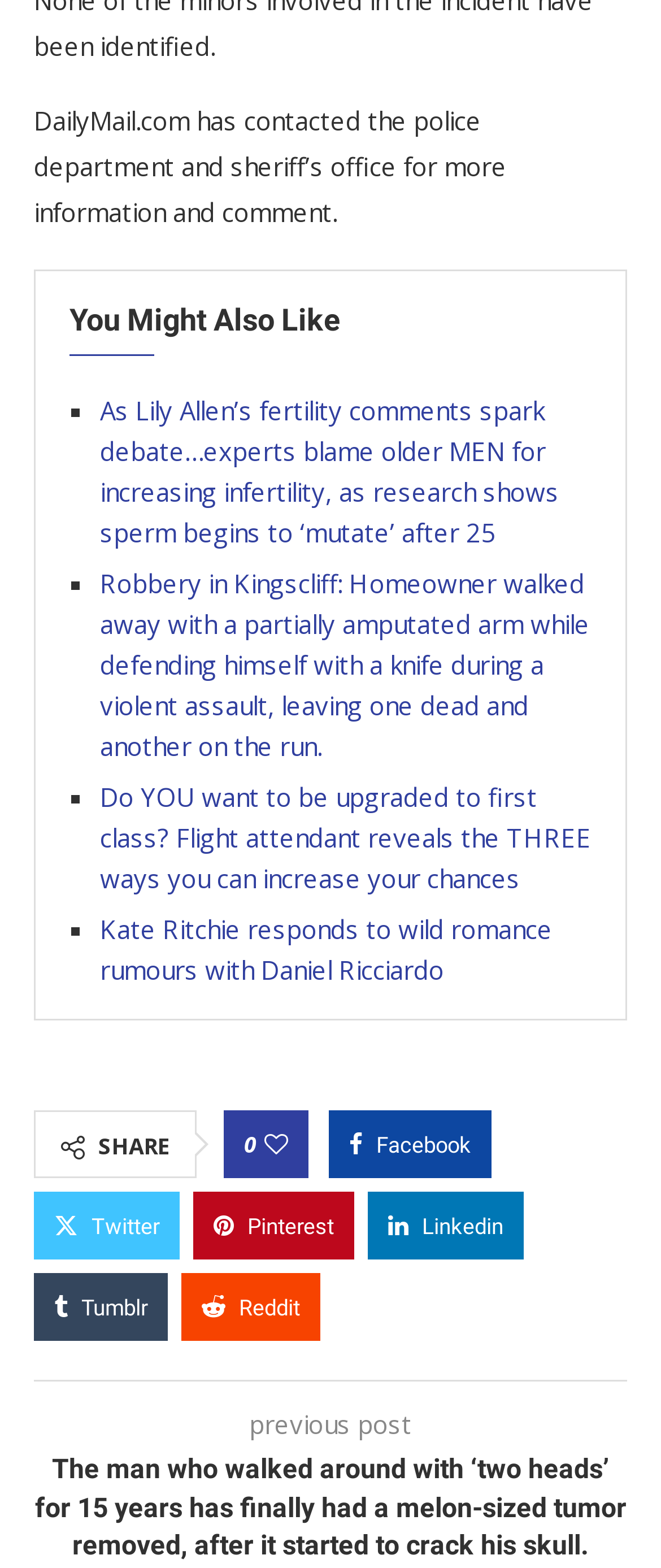What is the last social media platform to share the post?
Look at the webpage screenshot and answer the question with a detailed explanation.

I looked at the social media sharing options at the bottom of the page and found that the last option is 'Share on Reddit'.